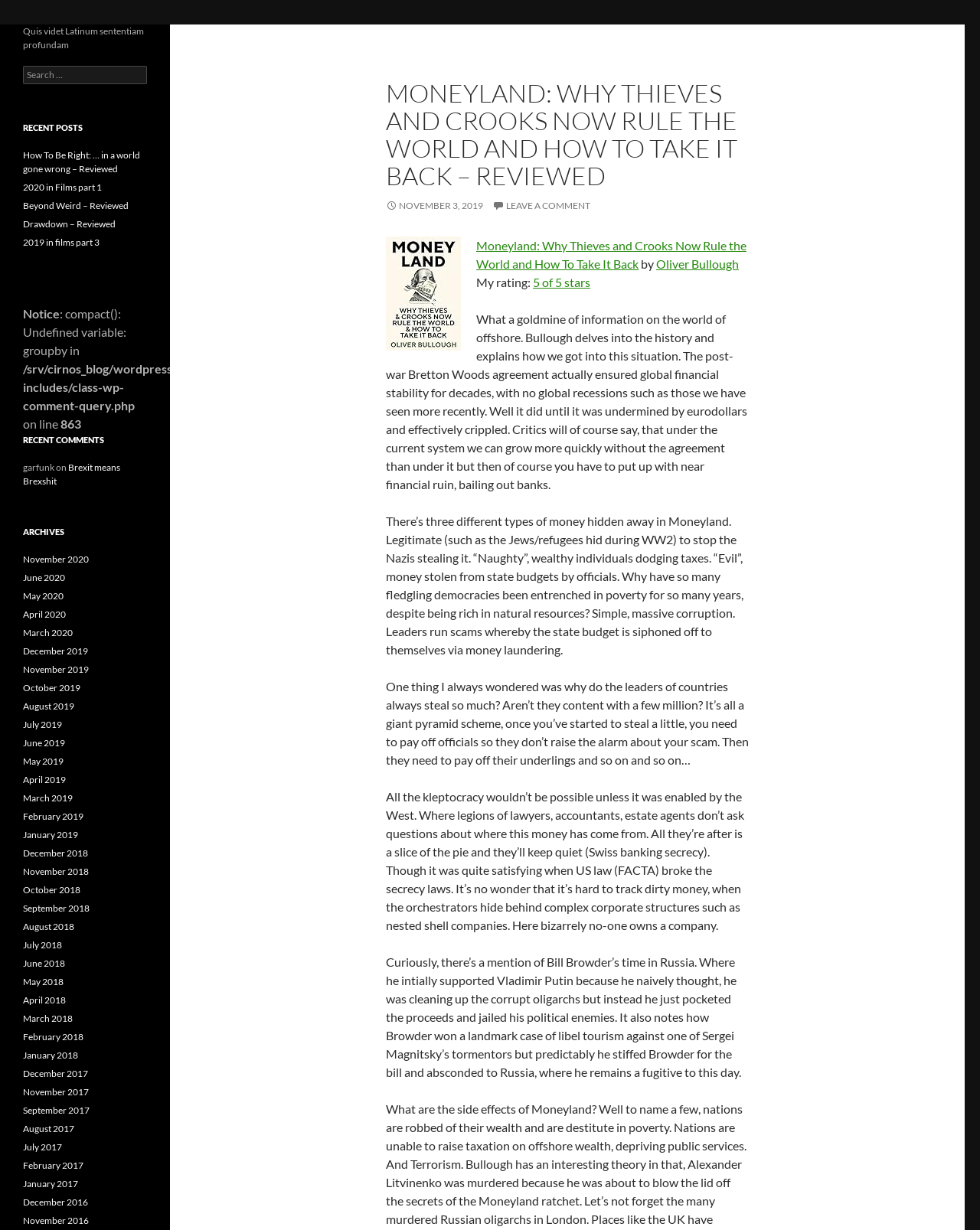Determine the bounding box for the described HTML element: "2020 in Films part 1". Ensure the coordinates are four float numbers between 0 and 1 in the format [left, top, right, bottom].

[0.023, 0.147, 0.104, 0.157]